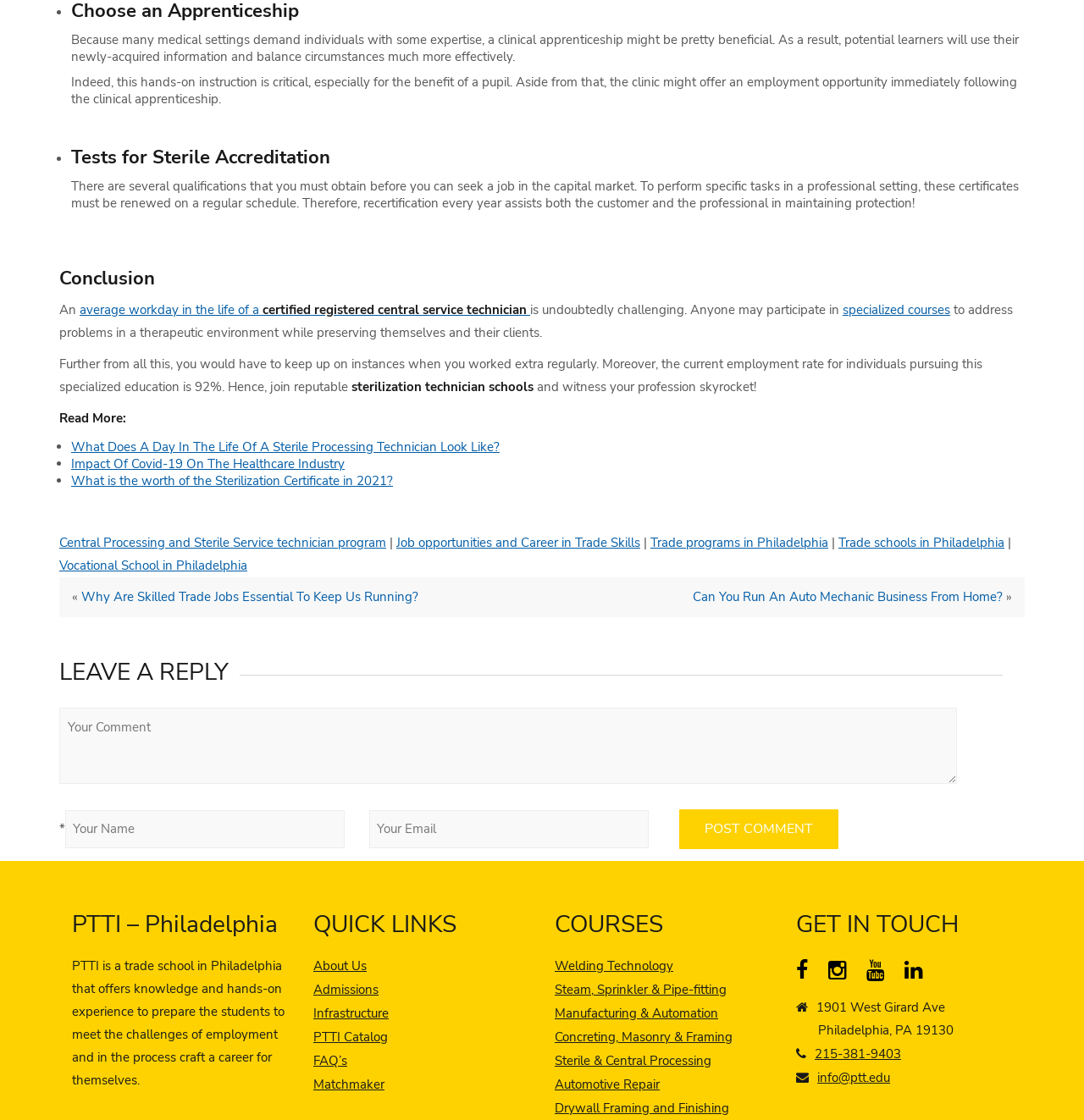For the element described, predict the bounding box coordinates as (top-left x, top-left y, bottom-right x, bottom-right y). All values should be between 0 and 1. Element description: Privacy Policy

None